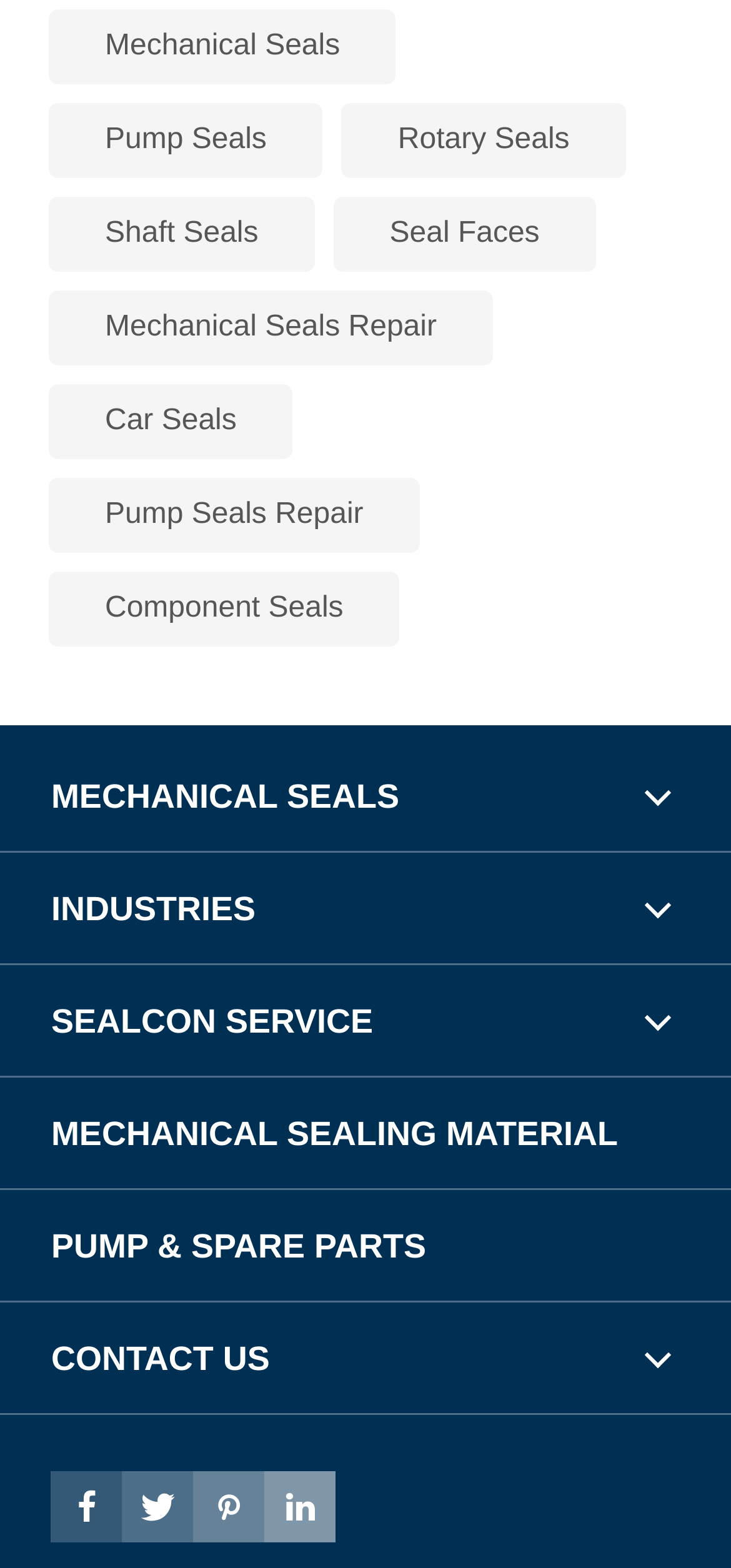How many main categories are present on the webpage?
Please provide a single word or phrase answer based on the image.

5